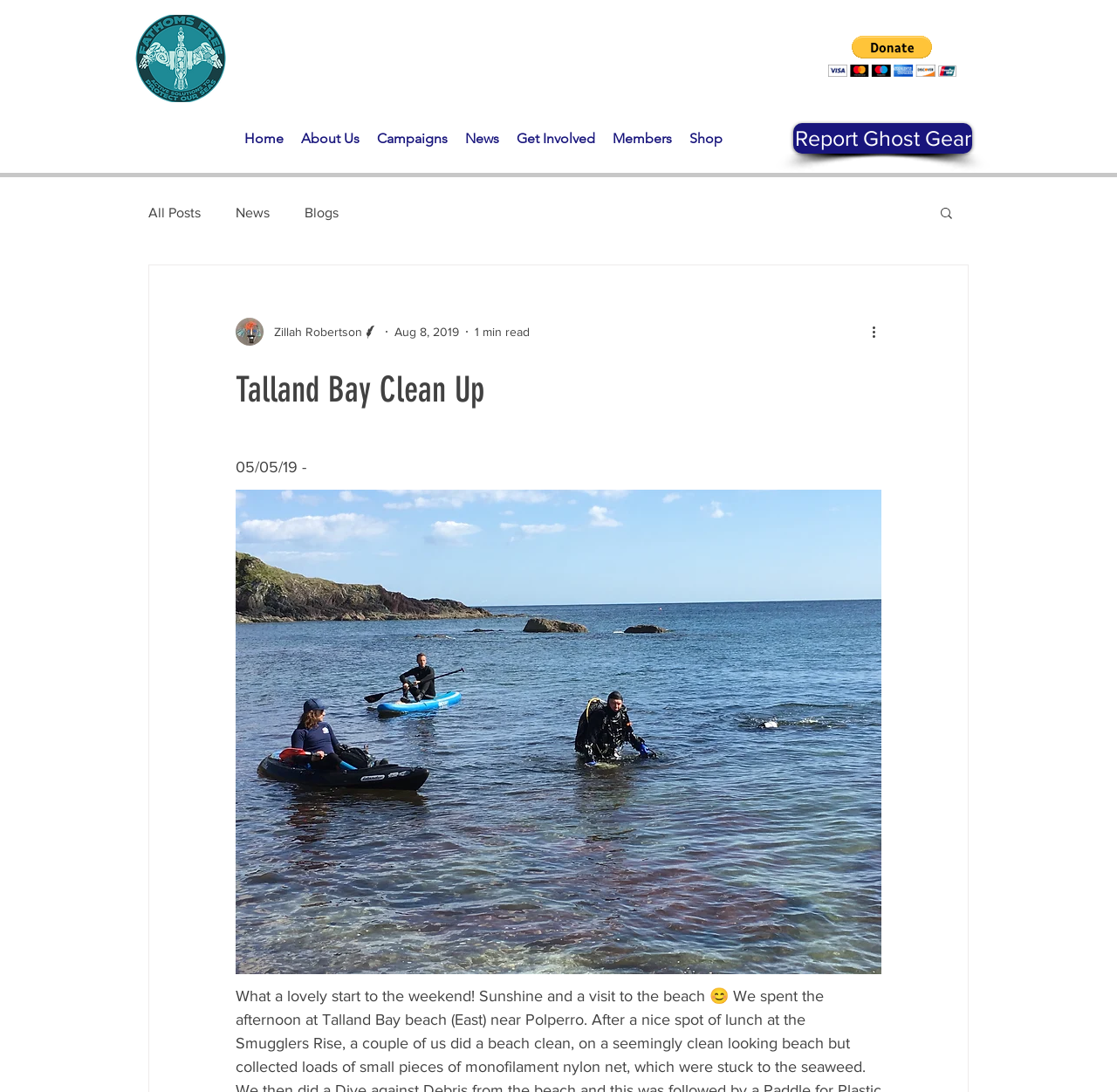Please identify the bounding box coordinates of the region to click in order to complete the task: "Visit the Home page". The coordinates must be four float numbers between 0 and 1, specified as [left, top, right, bottom].

[0.211, 0.092, 0.262, 0.161]